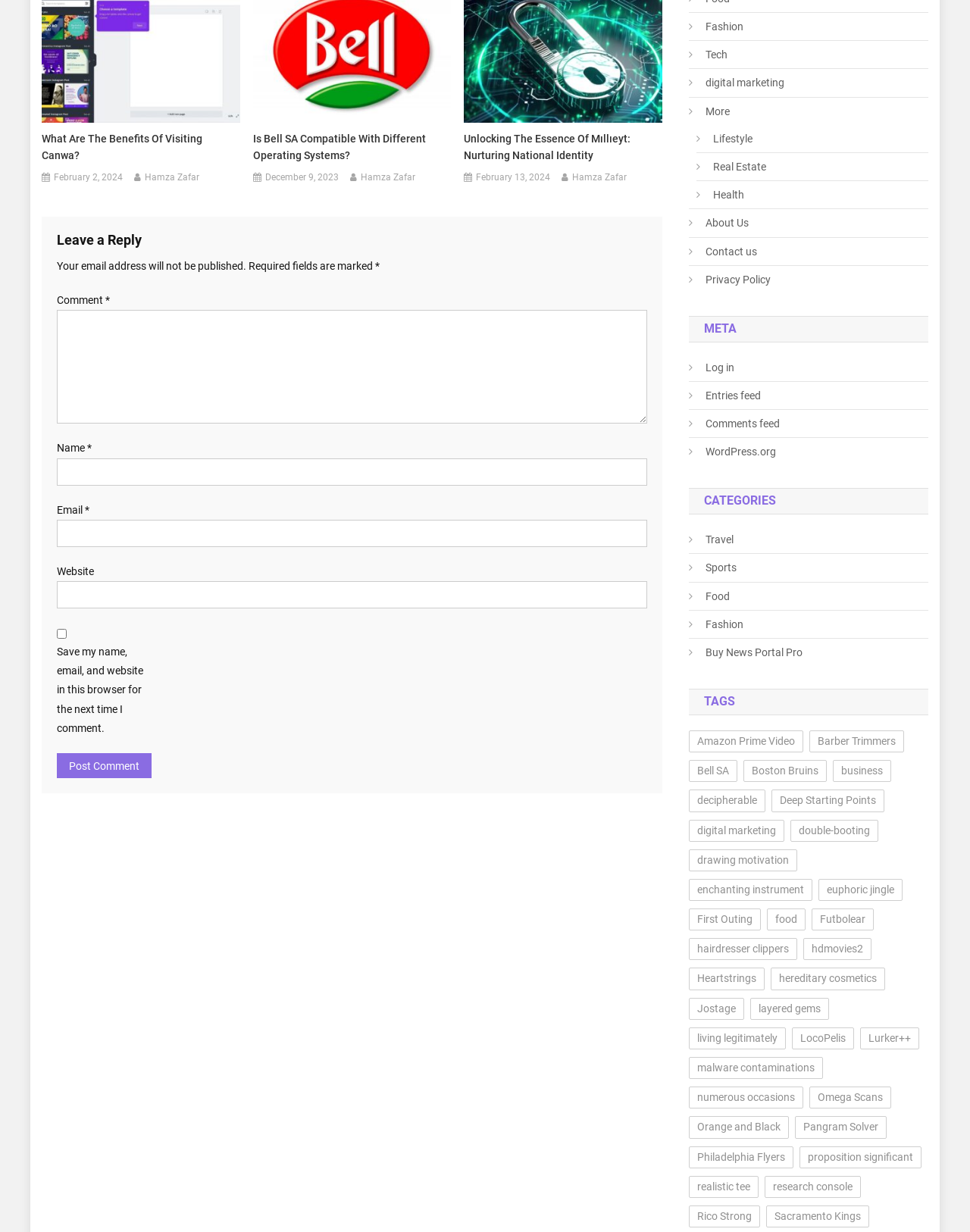Observe the image and answer the following question in detail: What is the author of the article 'What Are The Benefits Of Visiting Canwa?'?

The author of the article 'What Are The Benefits Of Visiting Canwa?' is Hamza Zafar, as indicated by the link 'Hamza Zafar' next to the article title.